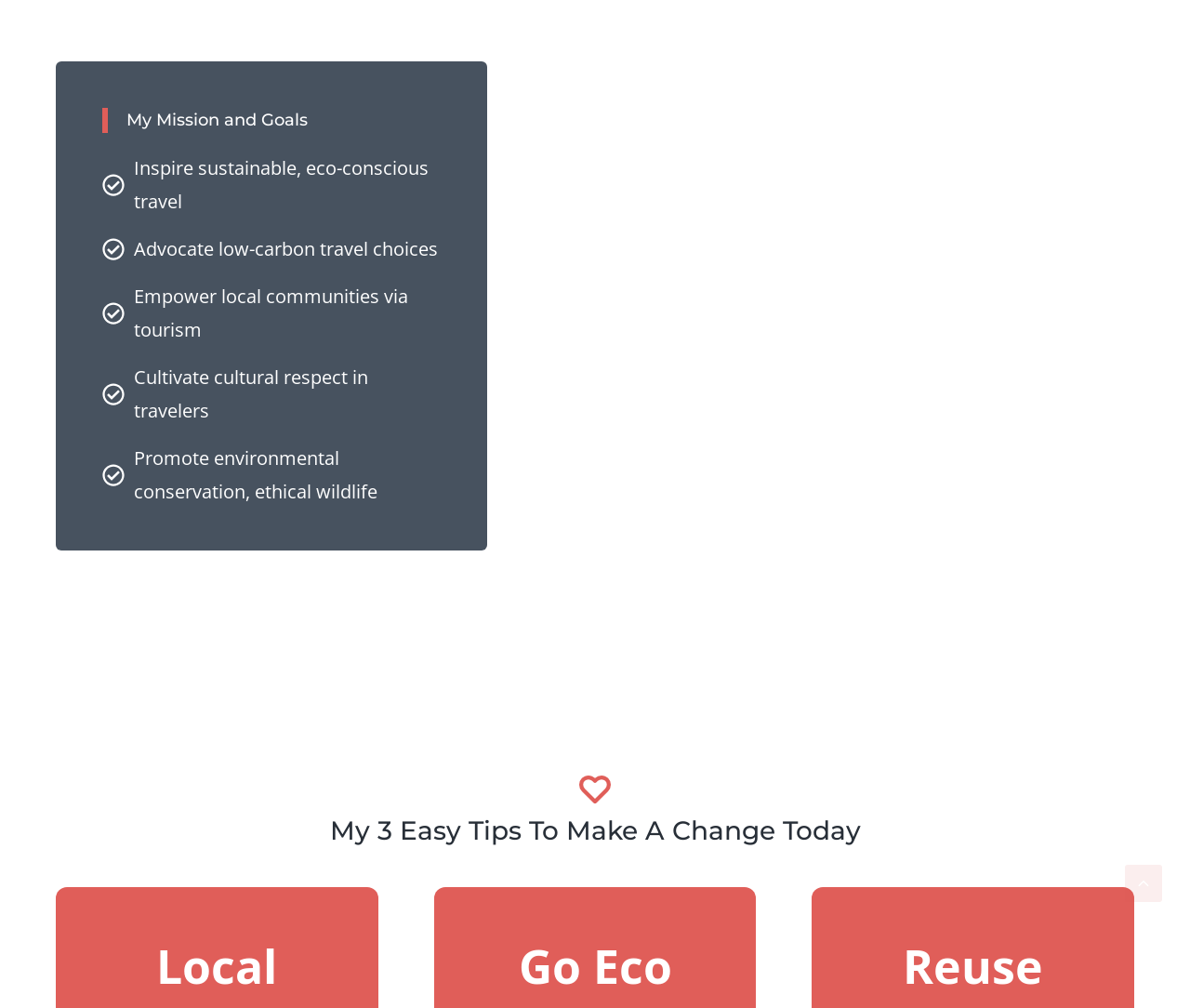How many tips are provided to make a change today?
Provide a thorough and detailed answer to the question.

The heading 'My 3 Easy Tips To Make A Change Today' suggests that there are three tips provided to make a change today. Although the tips themselves are not explicitly stated, the presence of three static text elements 'Local', 'Go Eco', and 'Reuse' below the heading implies that these are the three tips.